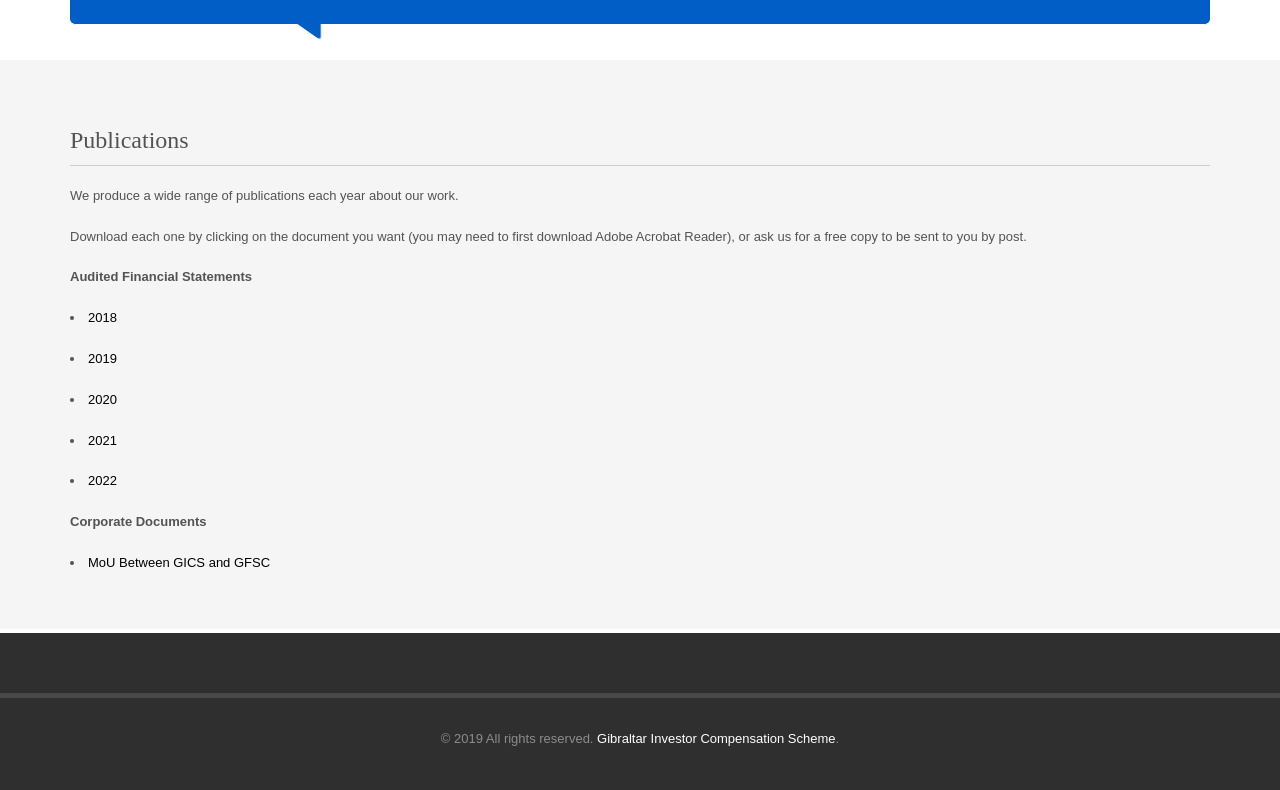Identify the bounding box coordinates of the HTML element based on this description: "MoU Between GICS and GFSC".

[0.069, 0.702, 0.211, 0.721]